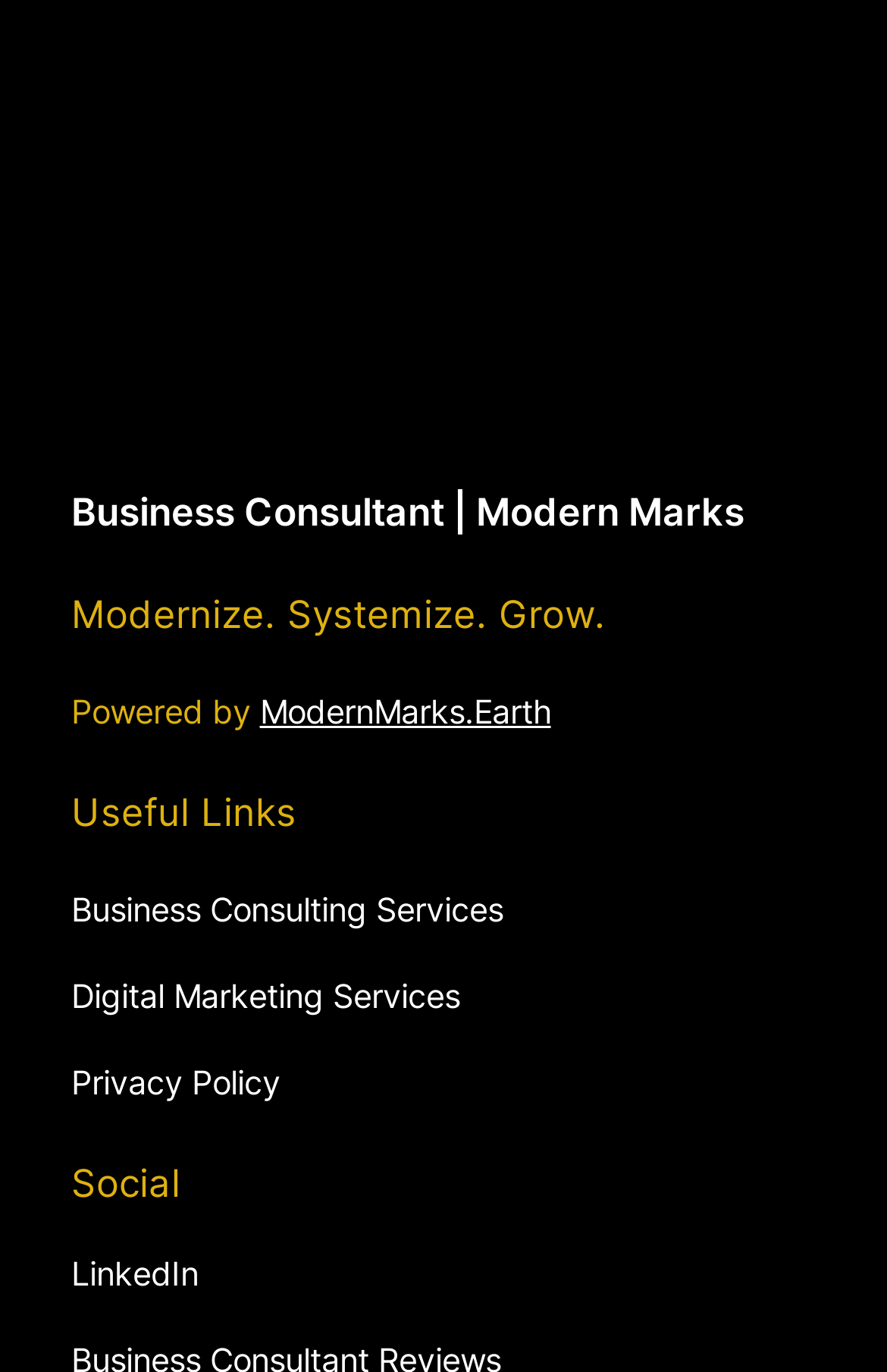What is the name of the business consultant?
Please provide a single word or phrase as your answer based on the screenshot.

Modern Marks